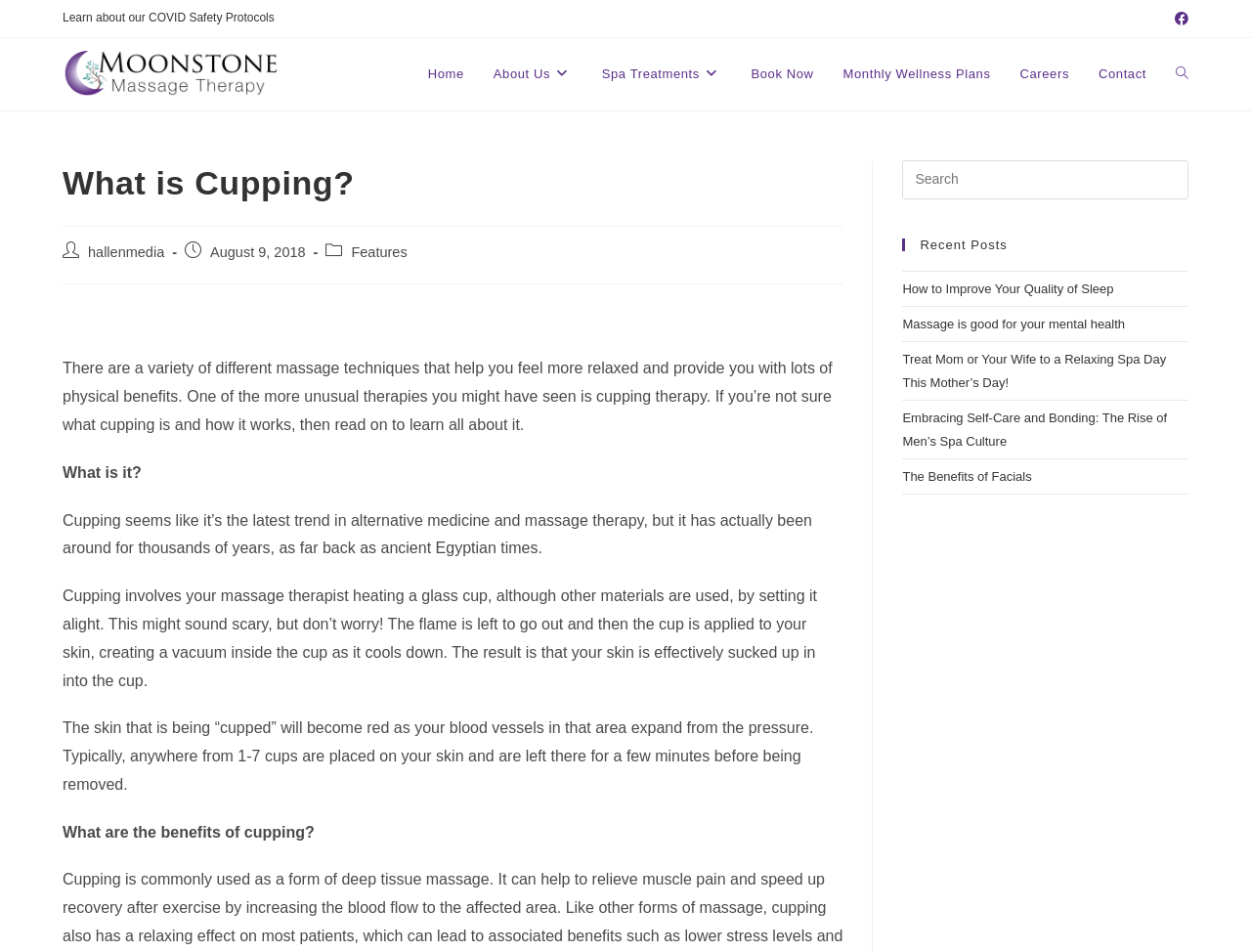Find the bounding box coordinates of the element I should click to carry out the following instruction: "Search this website".

[0.721, 0.168, 0.95, 0.209]